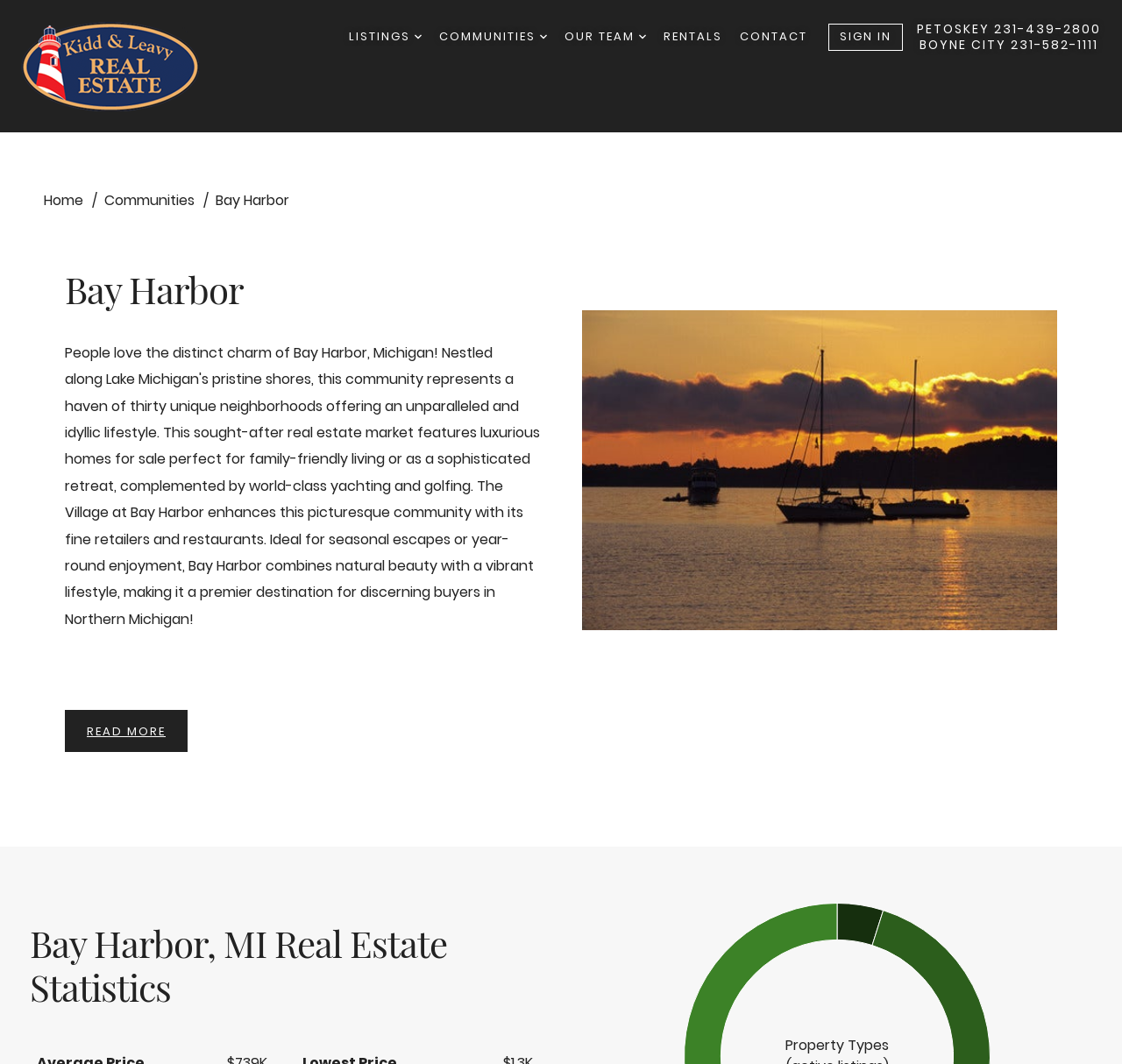Find the bounding box coordinates for the HTML element specified by: "Our Team Dropdown arrow".

[0.503, 0.021, 0.576, 0.048]